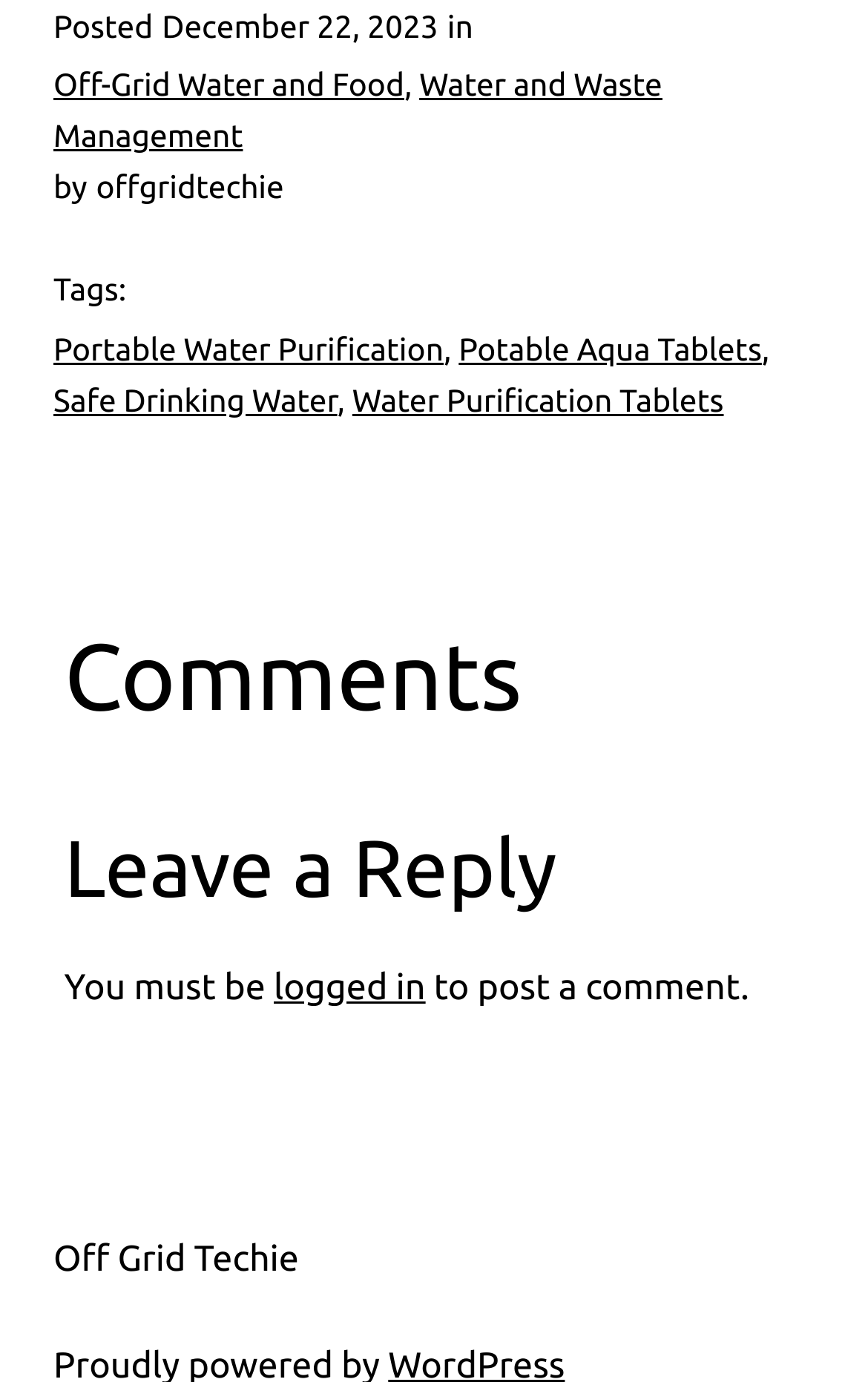Please identify the bounding box coordinates of the area that needs to be clicked to follow this instruction: "Read the post by 'offgridtechie'".

[0.111, 0.122, 0.327, 0.148]